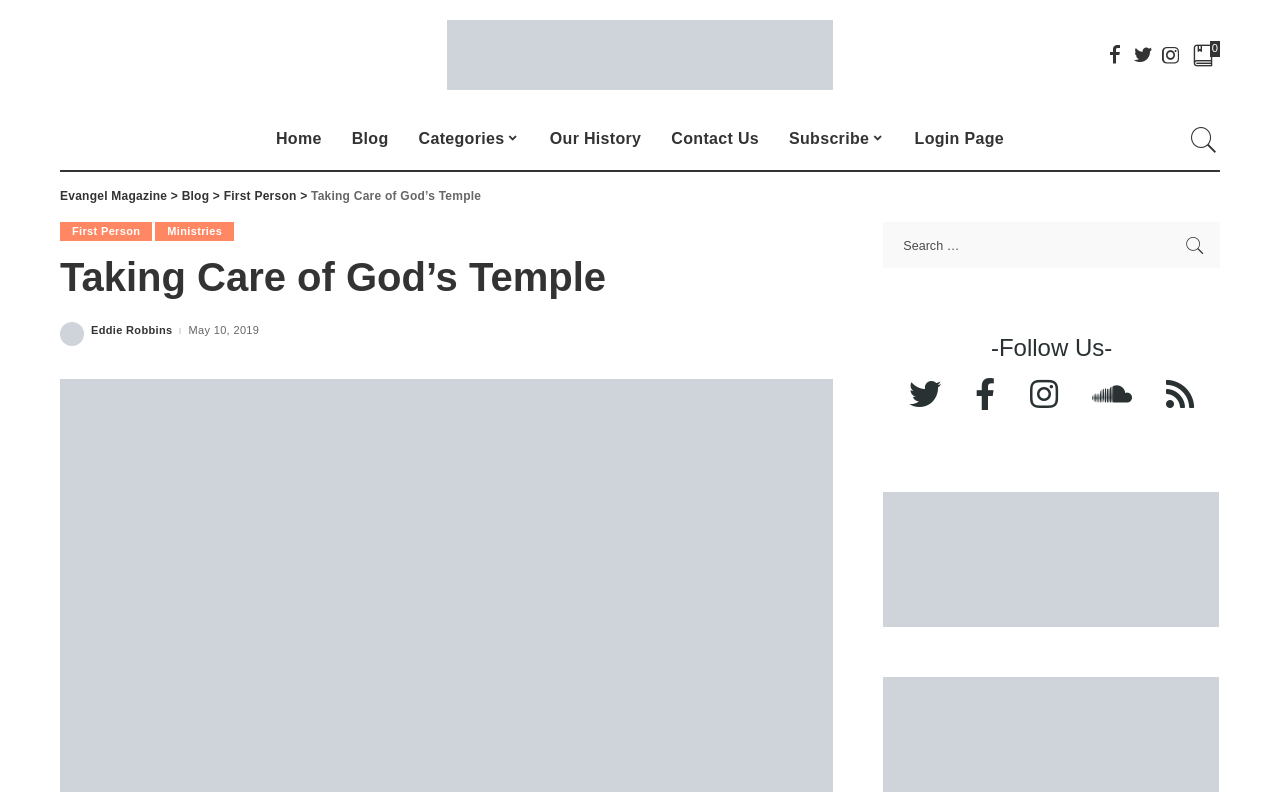Look at the image and write a detailed answer to the question: 
Who is the author of the article?

The author's name can be found below the article's topic, where it is written as 'Eddie Robbins' along with the publication date.